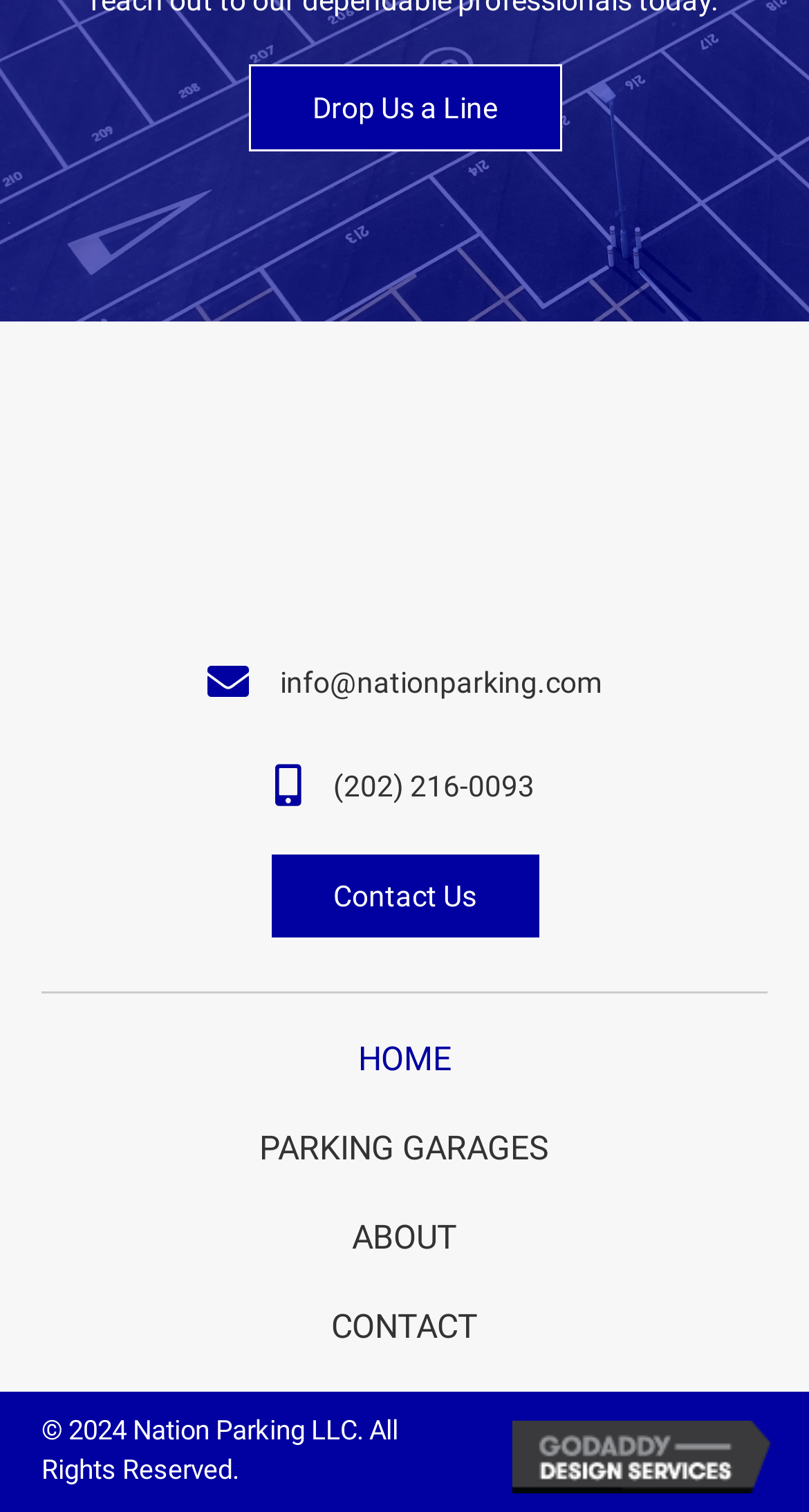Please specify the bounding box coordinates of the element that should be clicked to execute the given instruction: 'Call Nation Parking at (202) 216-0093'. Ensure the coordinates are four float numbers between 0 and 1, expressed as [left, top, right, bottom].

[0.412, 0.509, 0.66, 0.531]